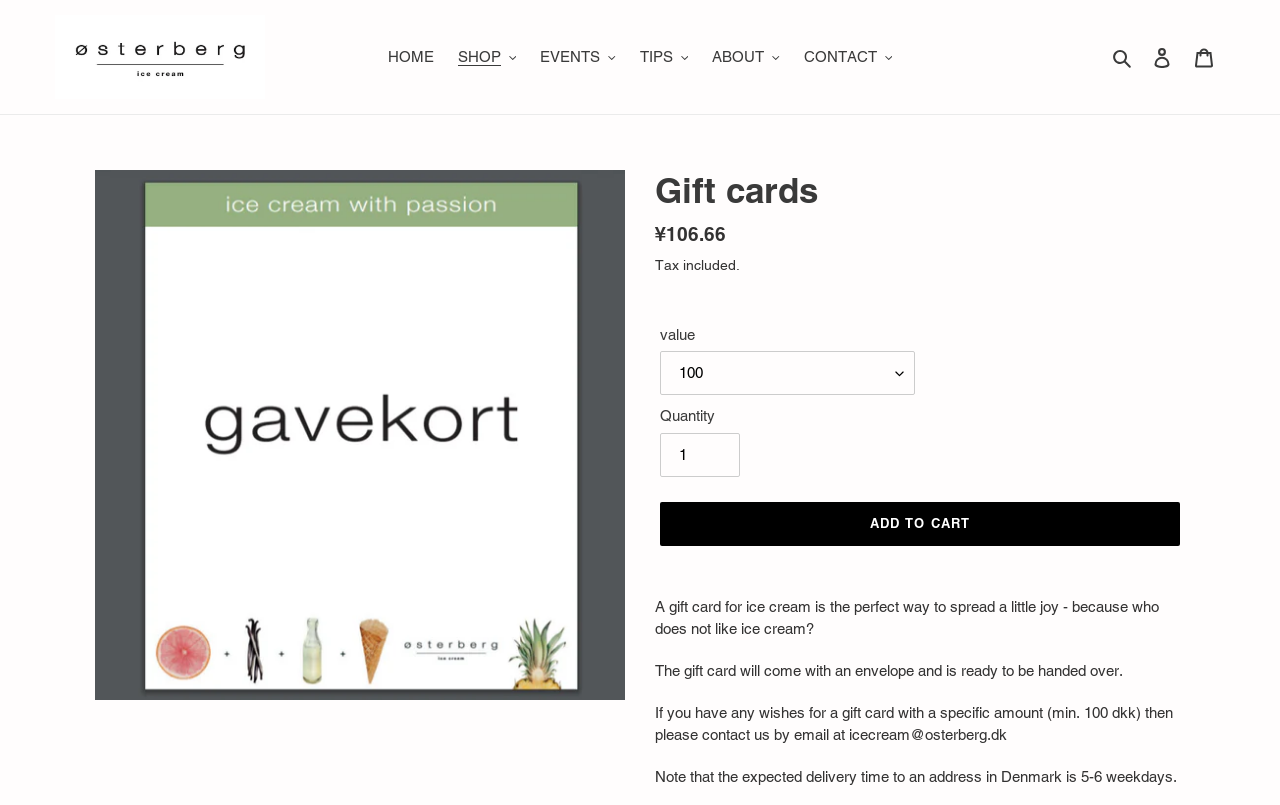Please locate the bounding box coordinates of the element that should be clicked to complete the given instruction: "Log in to your account".

[0.891, 0.044, 0.924, 0.097]